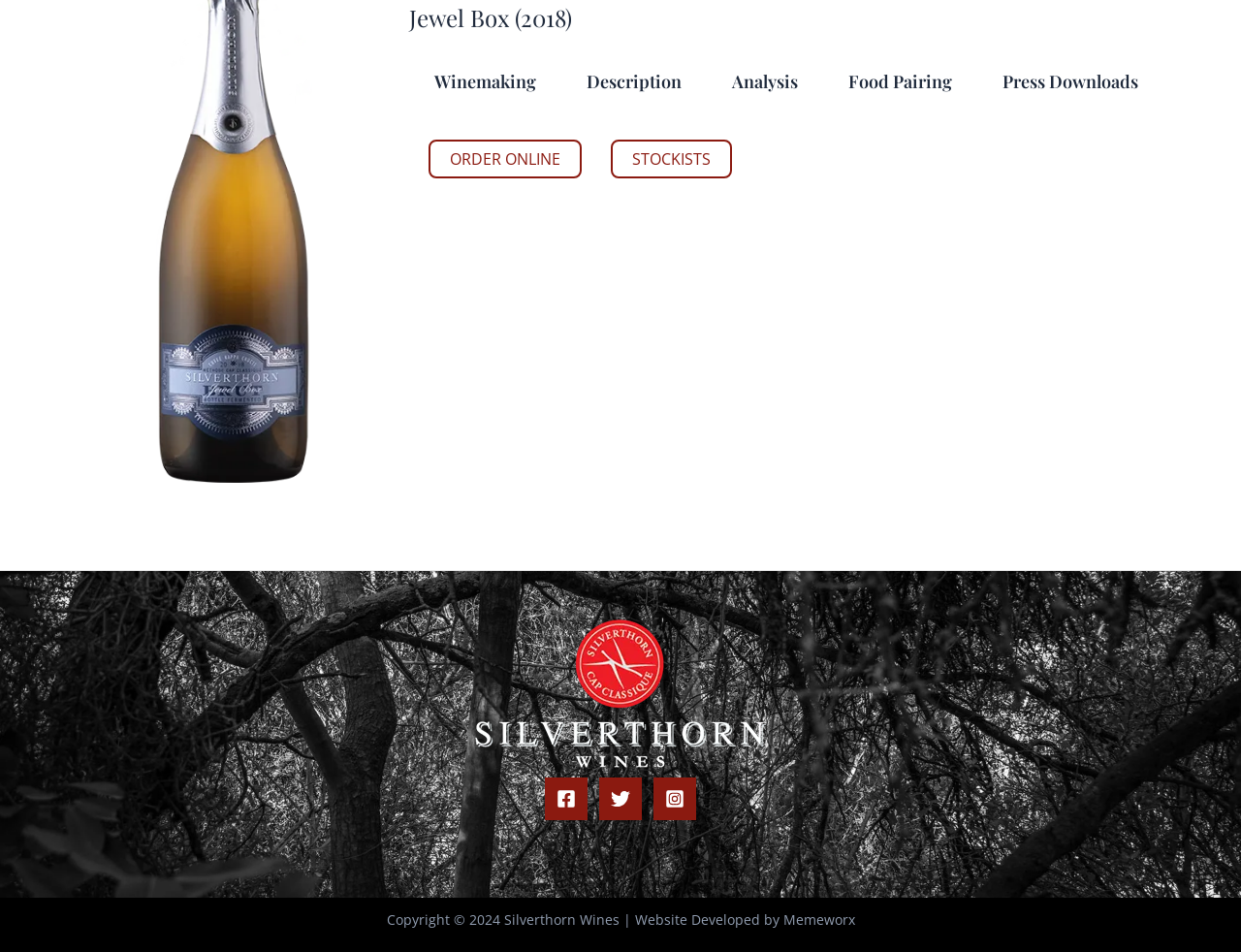Please answer the following question using a single word or phrase: 
How many social media links are there?

3